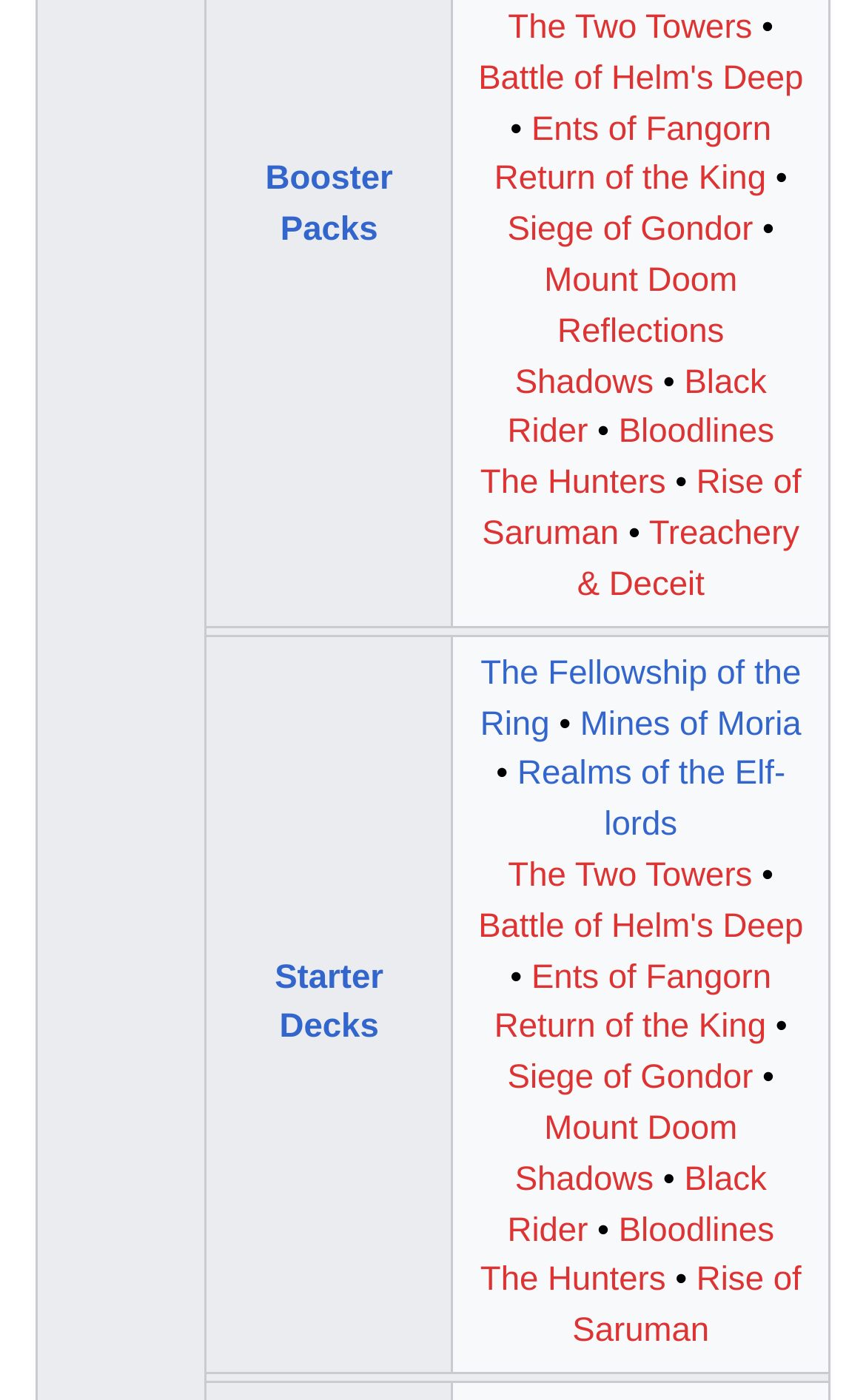What is the last expansion pack listed?
Use the screenshot to answer the question with a single word or phrase.

Rise of Saruman